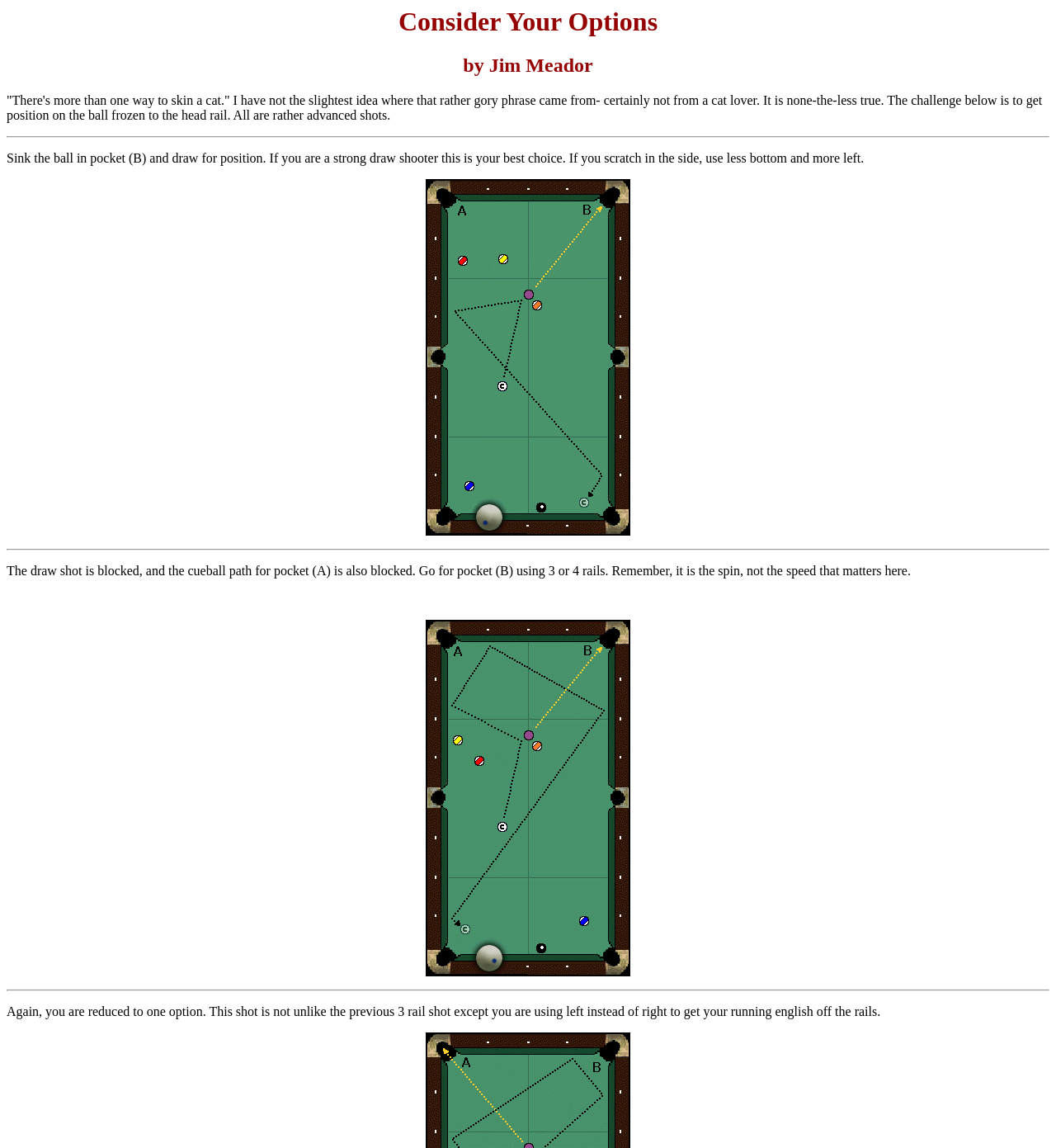What is the key factor in the shot described in the third paragraph?
Could you answer the question with a detailed and thorough explanation?

The text states, 'Remember, it is the spin, not the speed that matters here.' This implies that the key factor in the shot described in the third paragraph is the spin.